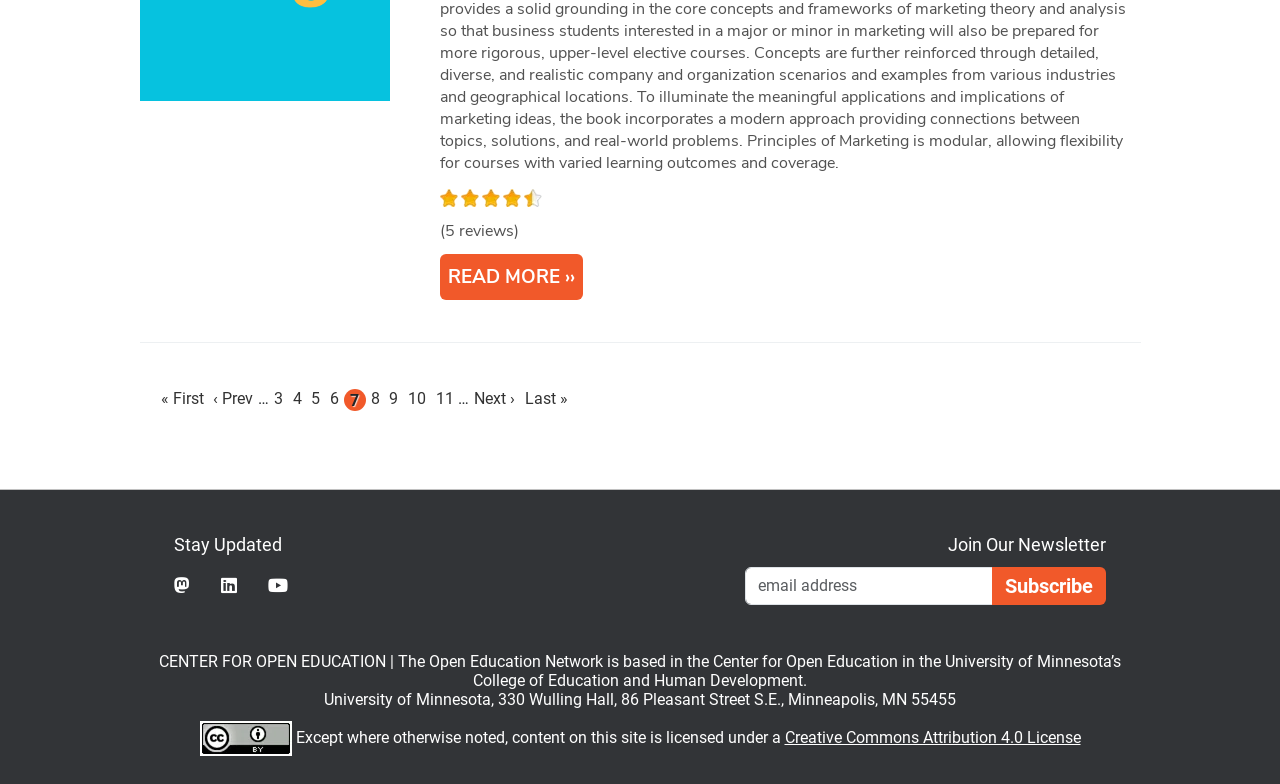Pinpoint the bounding box coordinates of the element that must be clicked to accomplish the following instruction: "Click the Next page link". The coordinates should be in the format of four float numbers between 0 and 1, i.e., [left, top, right, bottom].

[0.367, 0.492, 0.406, 0.524]